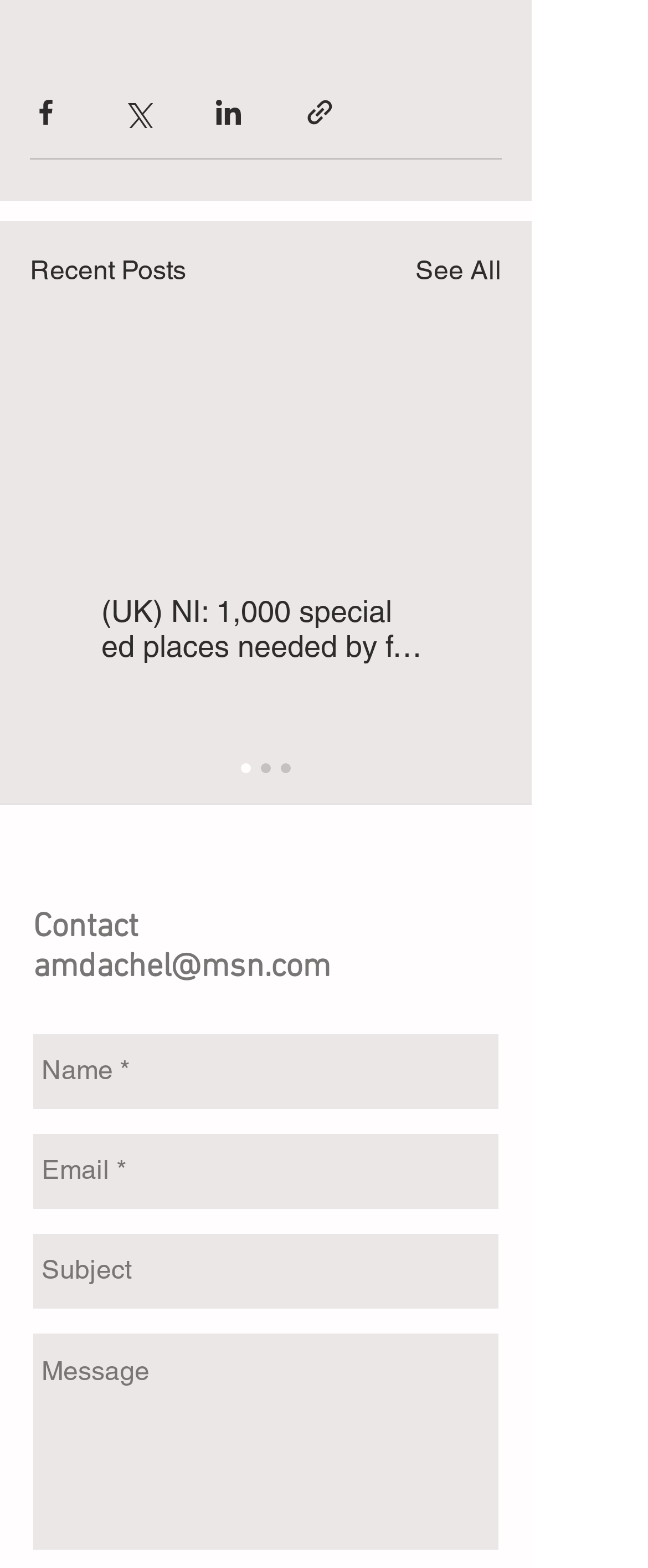From the webpage screenshot, predict the bounding box coordinates (top-left x, top-left y, bottom-right x, bottom-right y) for the UI element described here: See All

[0.641, 0.16, 0.774, 0.186]